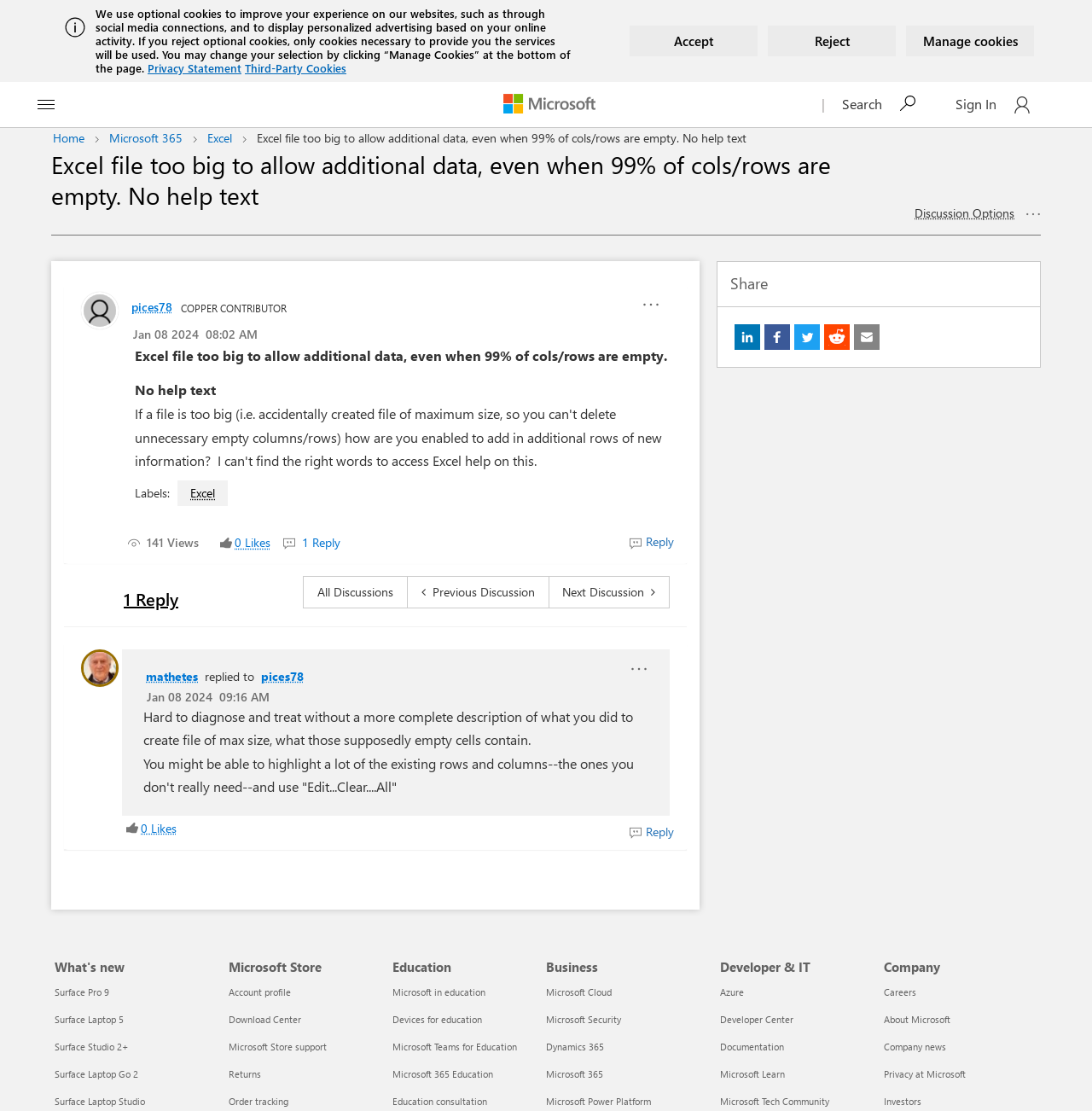Reply to the question with a brief word or phrase: Who is the author of the original post?

pices78